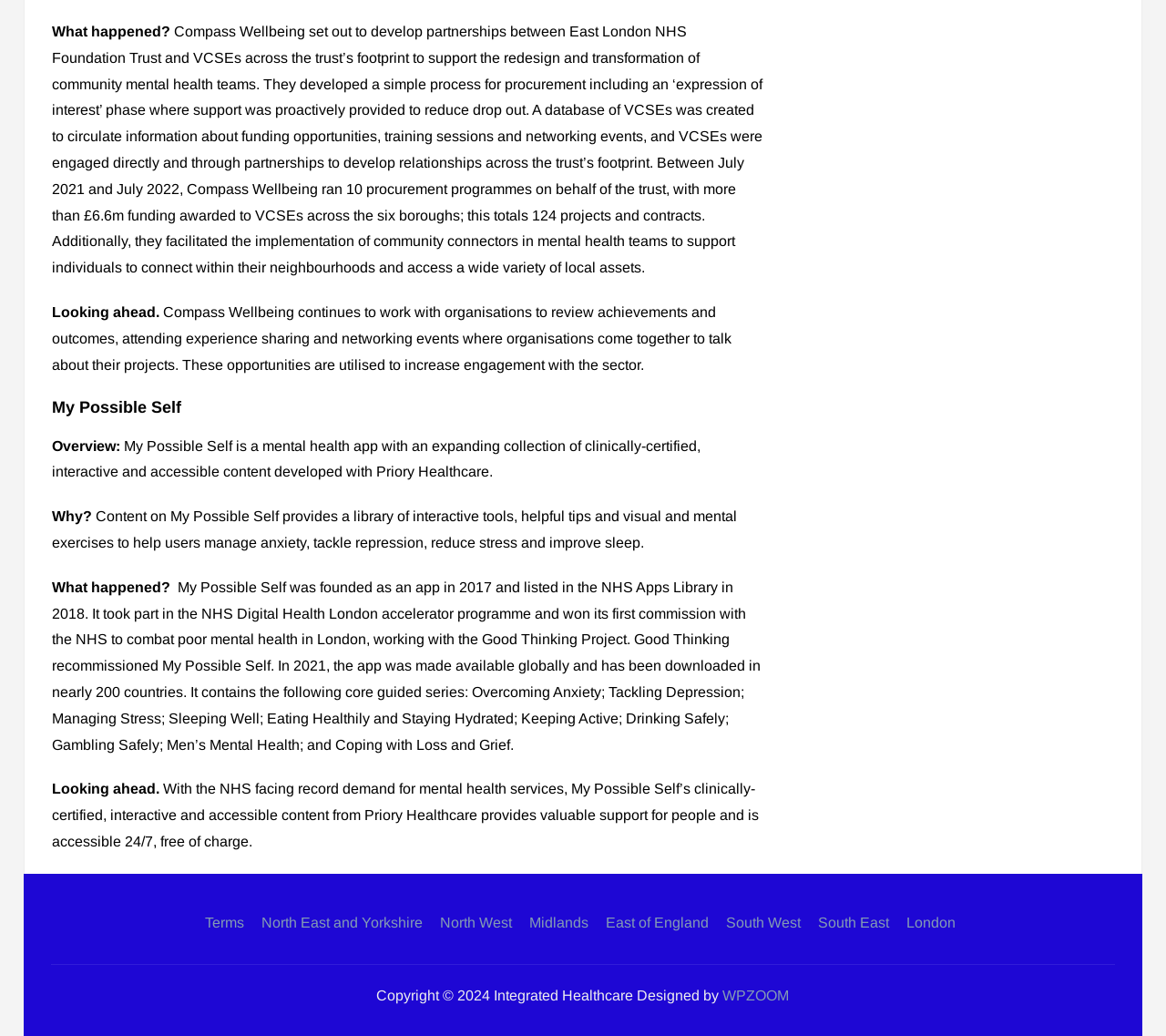What is the name of the mental health app?
Using the visual information, reply with a single word or short phrase.

My Possible Self